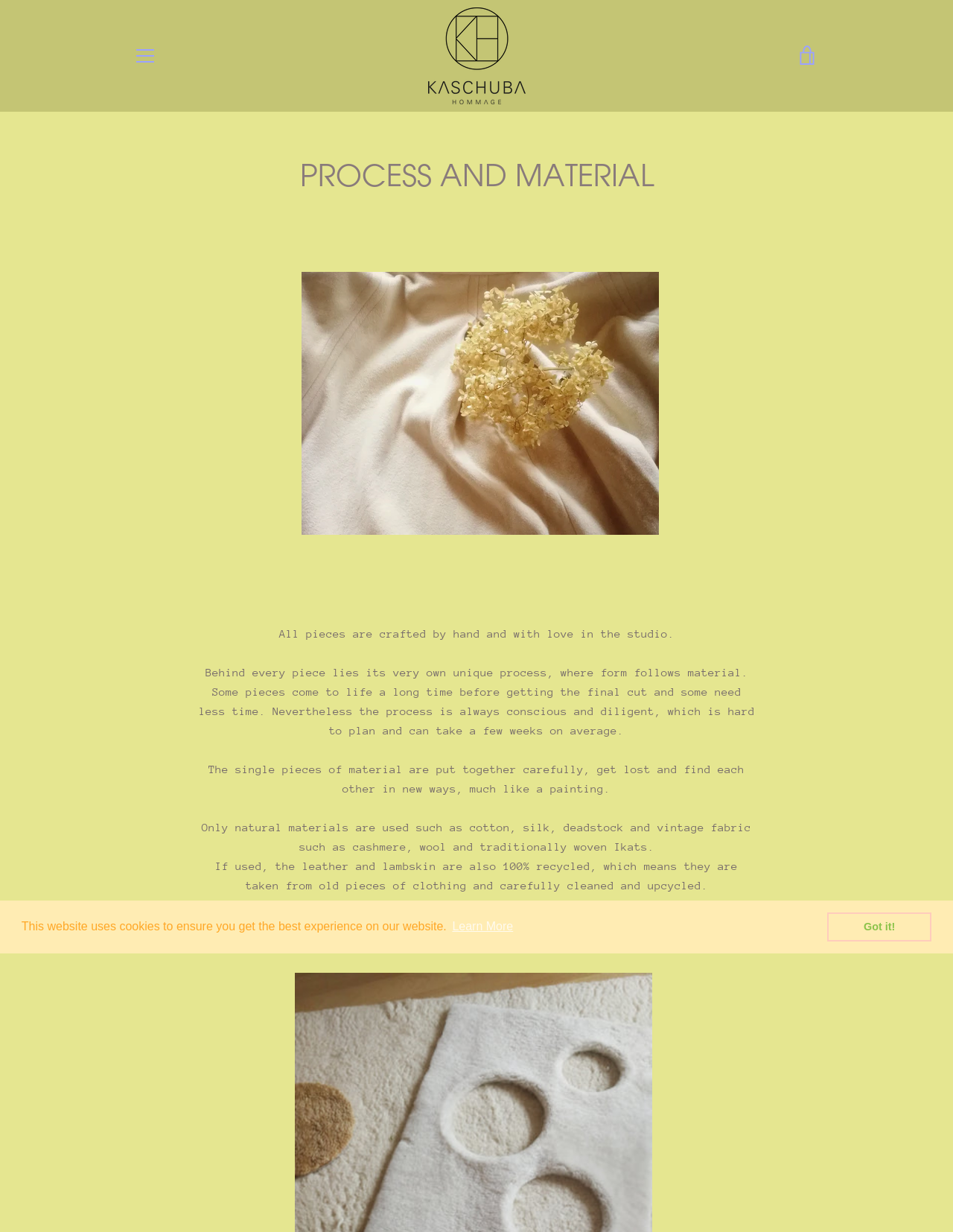Please identify the bounding box coordinates of the area that needs to be clicked to fulfill the following instruction: "Log in to your account."

None